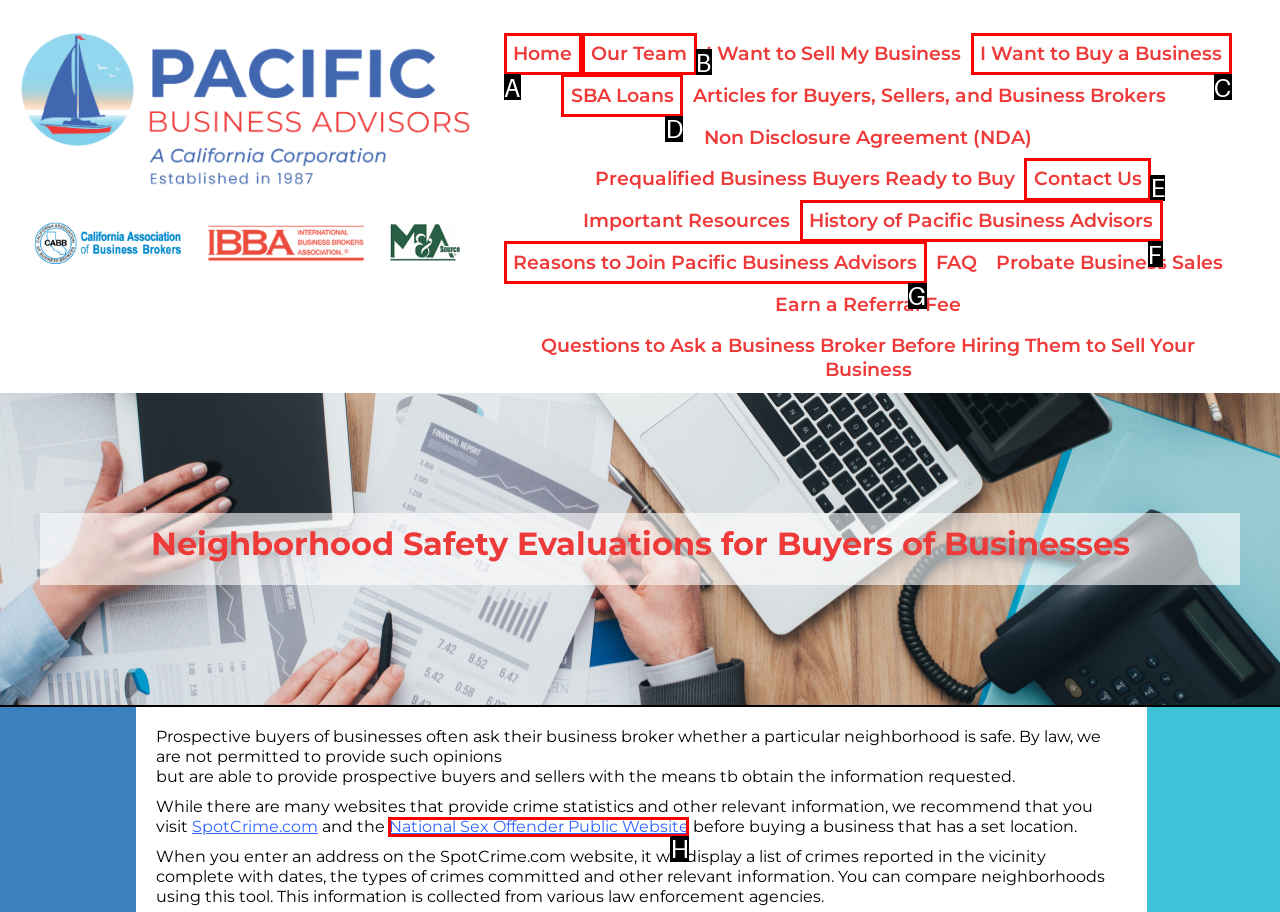Determine which UI element matches this description: National Sex Offender Public Website
Reply with the appropriate option's letter.

H